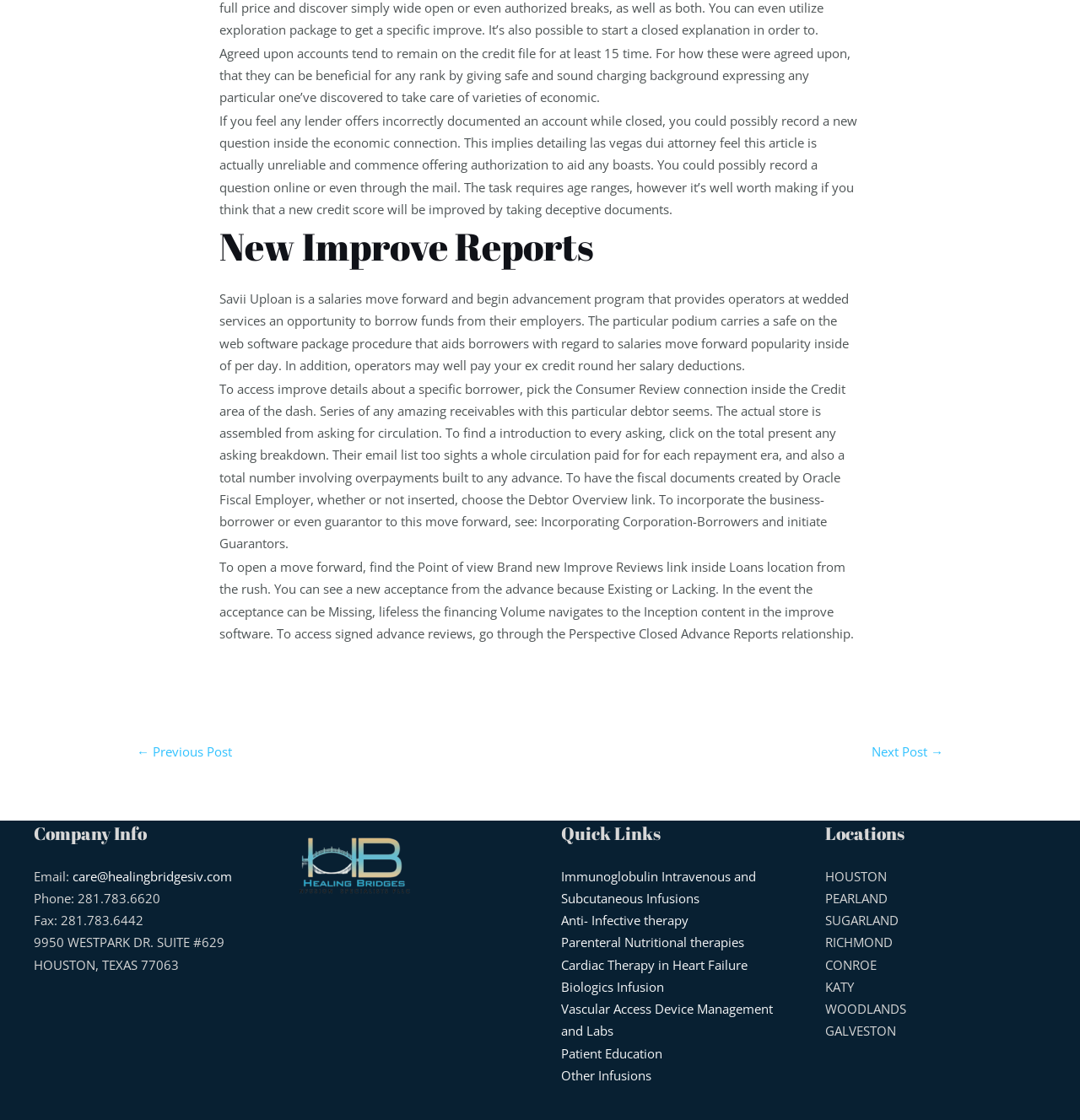What is the company's email address?
Provide a detailed answer to the question, using the image to inform your response.

I found the company's email address in the footer section of the webpage, under the 'Company Info' heading, where it is listed as 'Email: care@healingbridgesiv.com'.